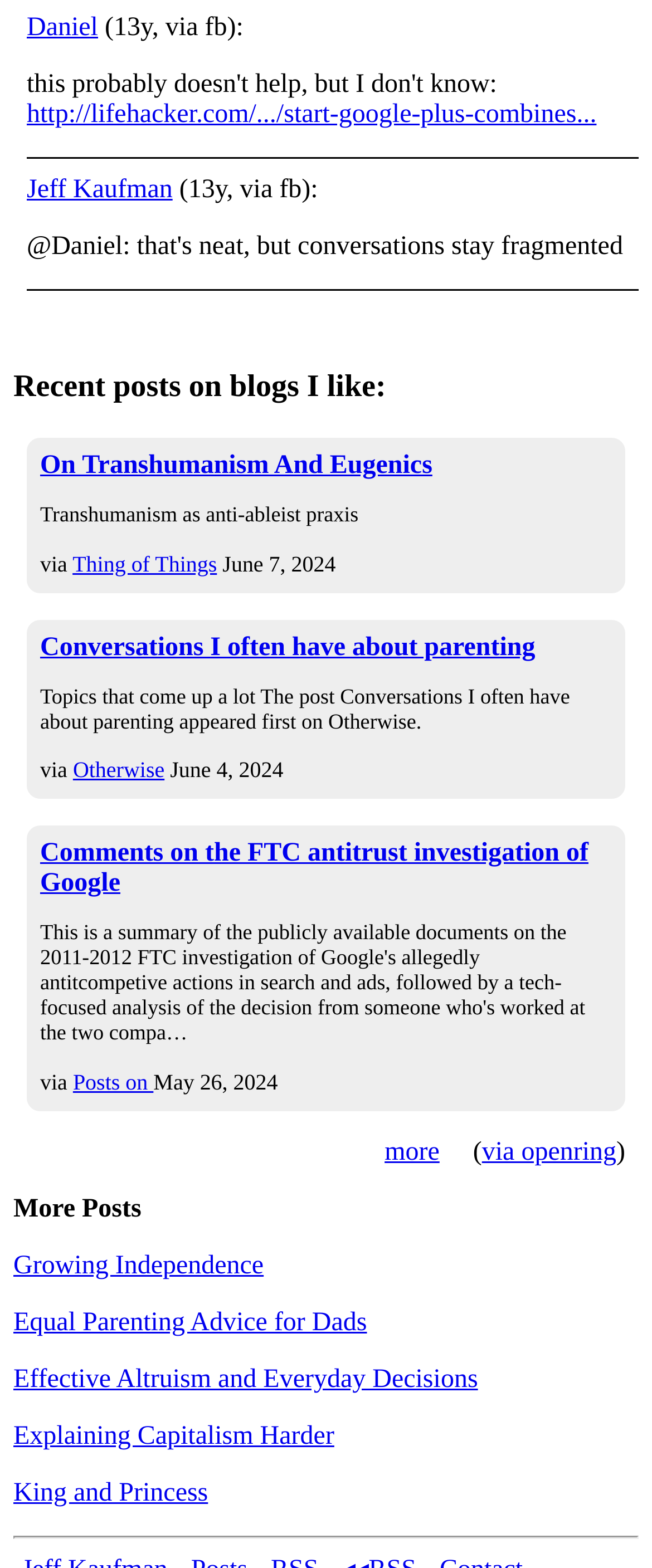Locate the bounding box coordinates of the area where you should click to accomplish the instruction: "Read the post 'On Transhumanism And Eugenics'".

[0.062, 0.288, 0.663, 0.306]